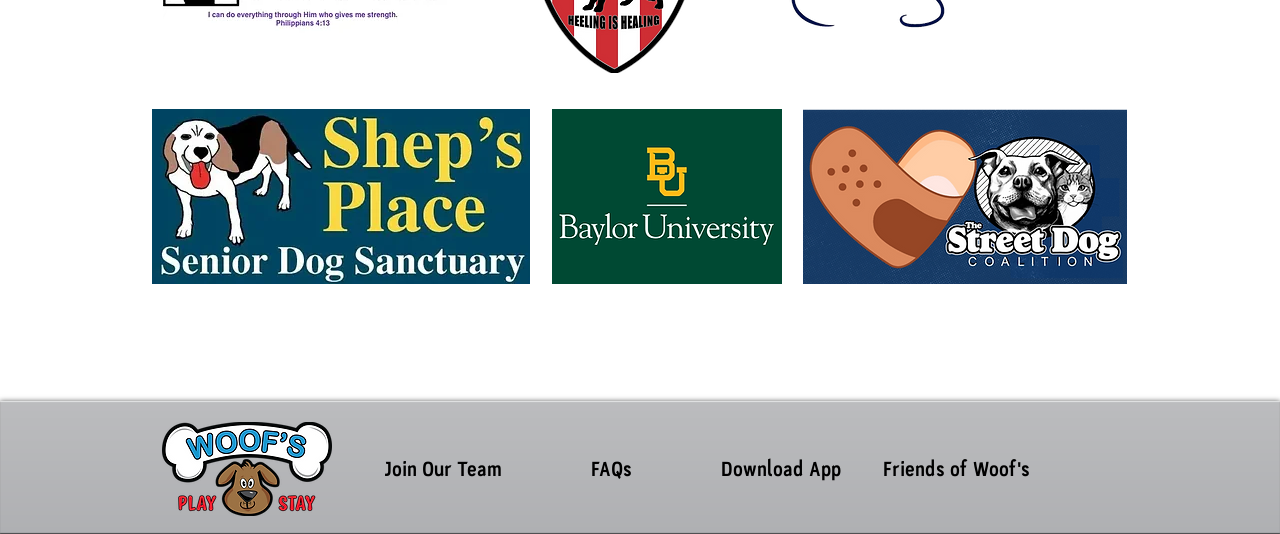What is the logo on the top left?
Using the visual information from the image, give a one-word or short-phrase answer.

Baylor University